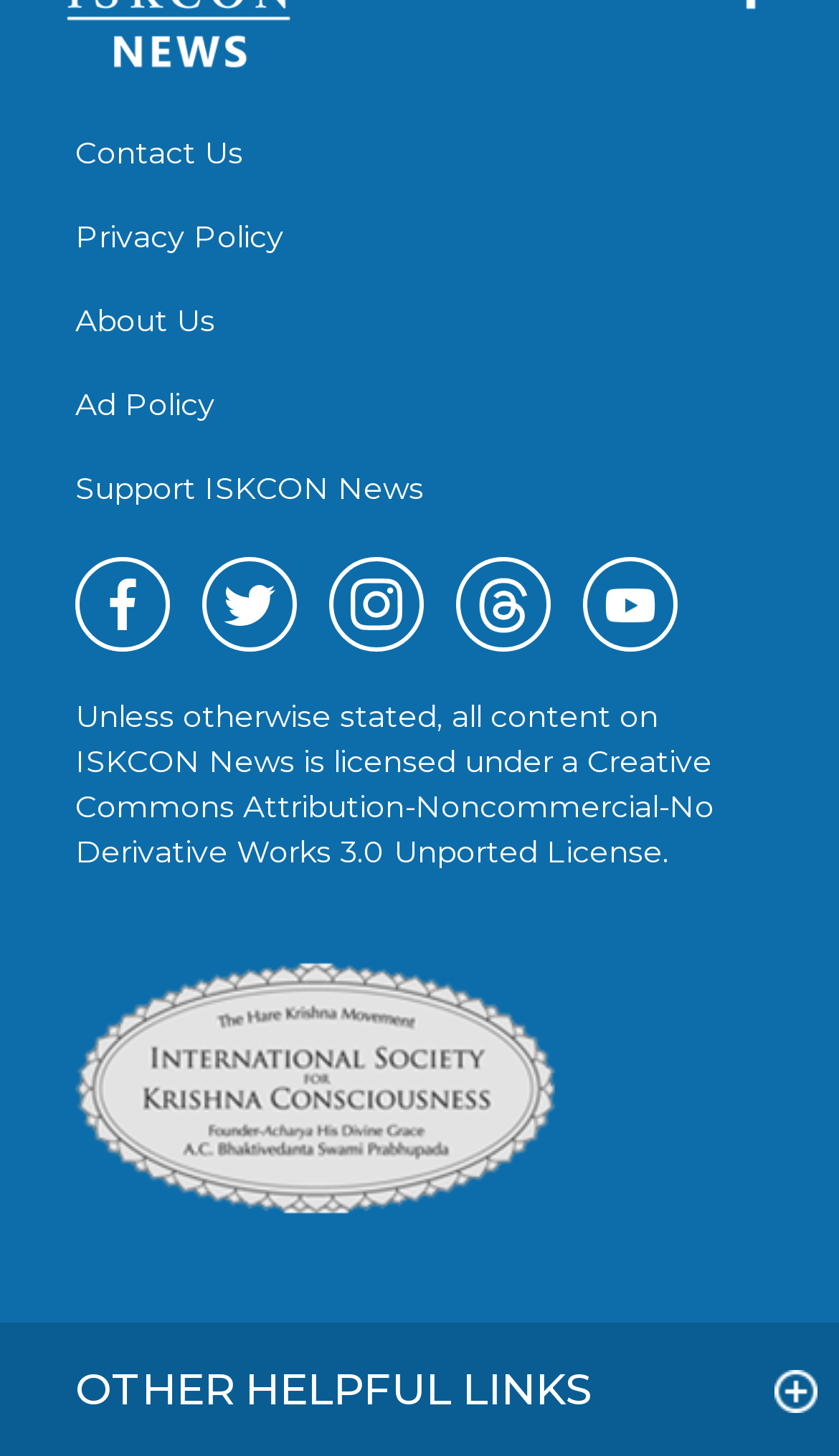Provide a brief response to the question using a single word or phrase: 
What is the purpose of the Creative Commons license?

Attribution-Noncommercial-No Derivative Works